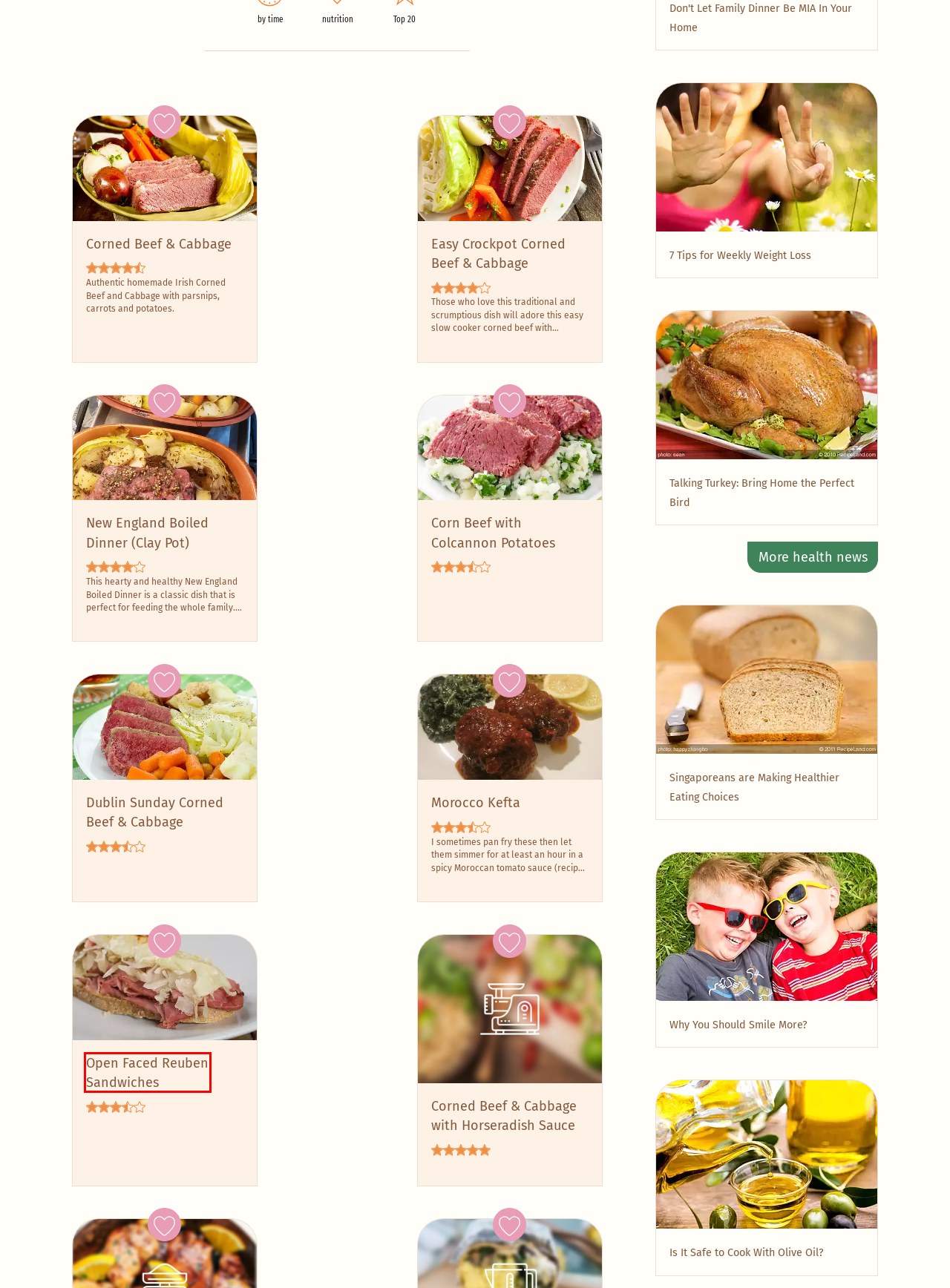Analyze the screenshot of a webpage featuring a red rectangle around an element. Pick the description that best fits the new webpage after interacting with the element inside the red bounding box. Here are the candidates:
A. Irish Eggs Recipe | RecipeLand
B. Corned Beef and Cabbage Recipe
C. Open Faced Reuben Sandwiches Recipe
D. Recipeland | Recipes, cooking tips, thousands of recipe photos
E. Morocco Kefta Recipe | RecipeLand
F. Dublin Sunday Corned Beef and Cabbage Recipe
G. New England Boiled Dinner (Clay Pot) Recipe
H. Easy Crockpot Corned Beef and Cabbage Recipe

C